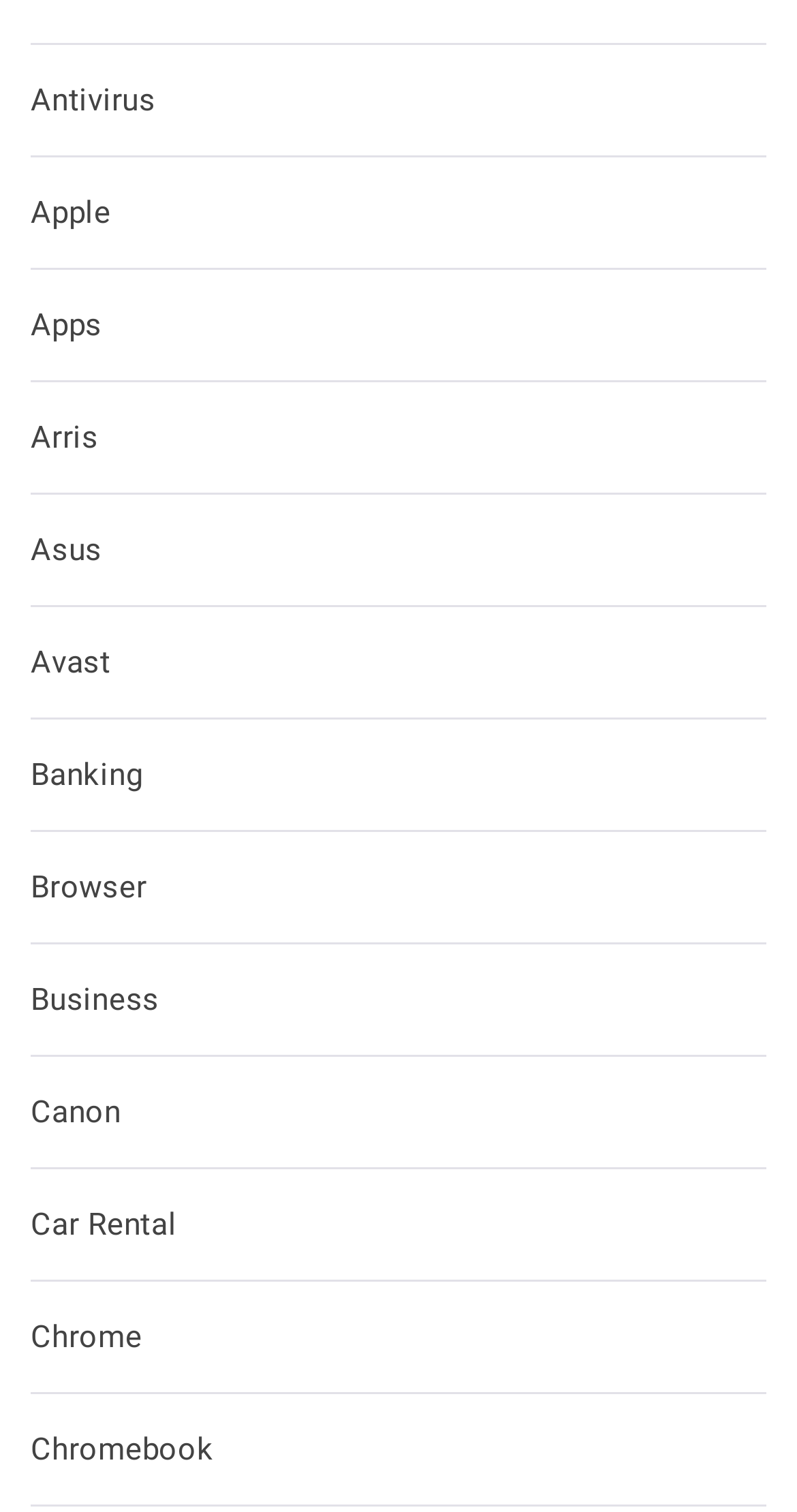Provide the bounding box coordinates of the UI element that matches the description: "Car Rental".

[0.038, 0.798, 0.222, 0.822]